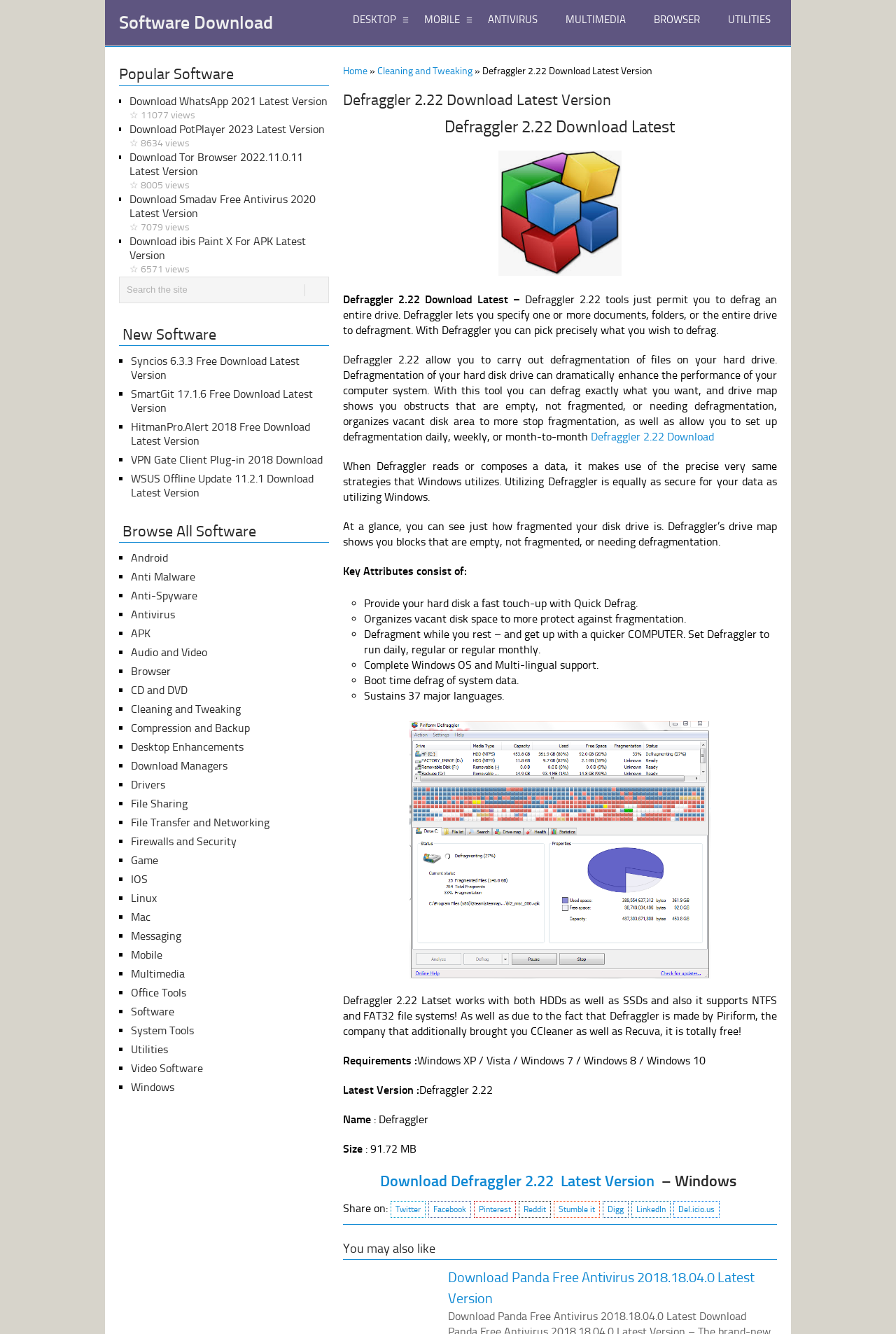Please provide a comprehensive answer to the question based on the screenshot: What is the size of the software?

The size of the software is mentioned in the static text 'Size: 91.72 MB'.